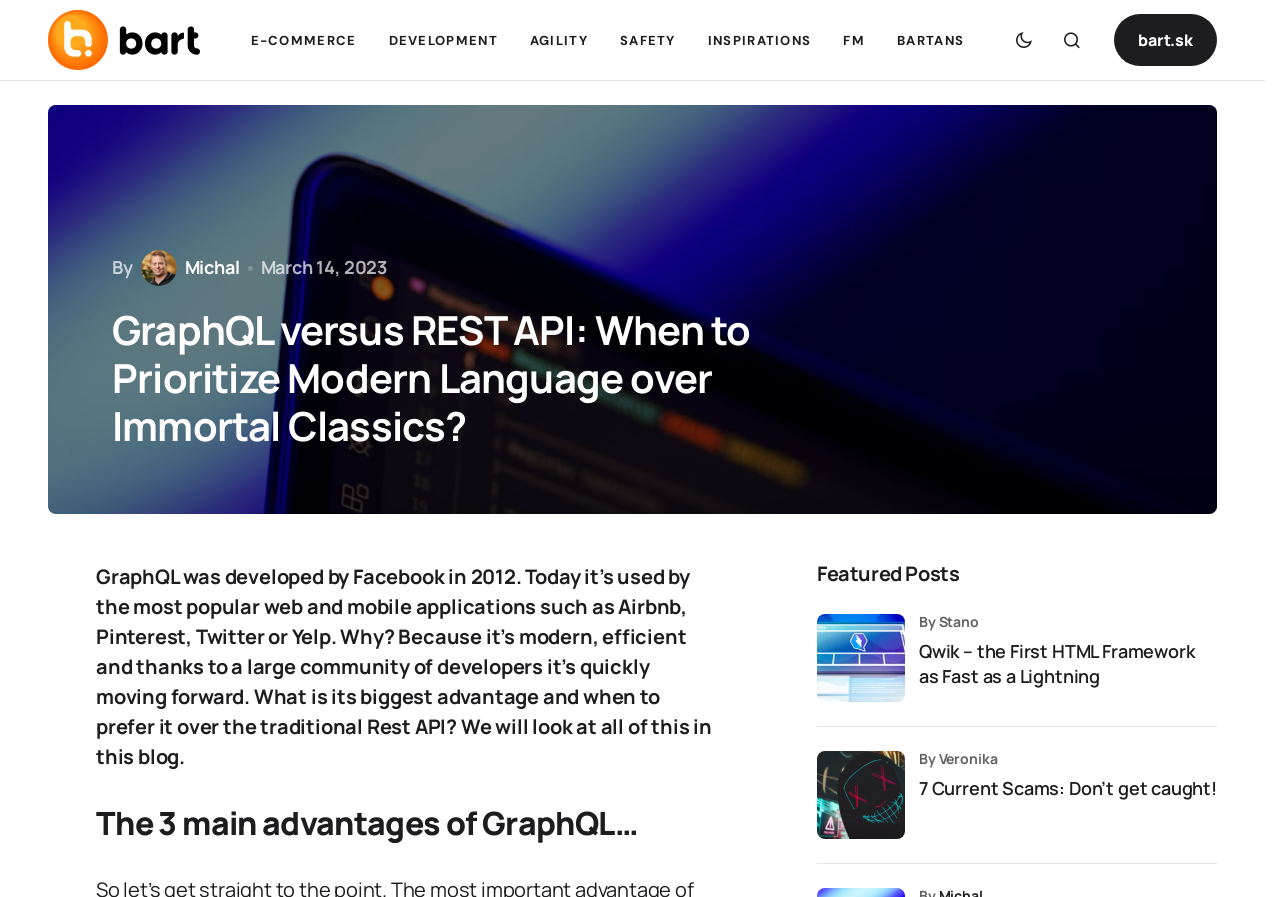Provide the bounding box coordinates of the HTML element this sentence describes: "parent_node: bart.sk aria-label="Search"". The bounding box coordinates consist of four float numbers between 0 and 1, i.e., [left, top, right, bottom].

[0.822, 0.022, 0.853, 0.067]